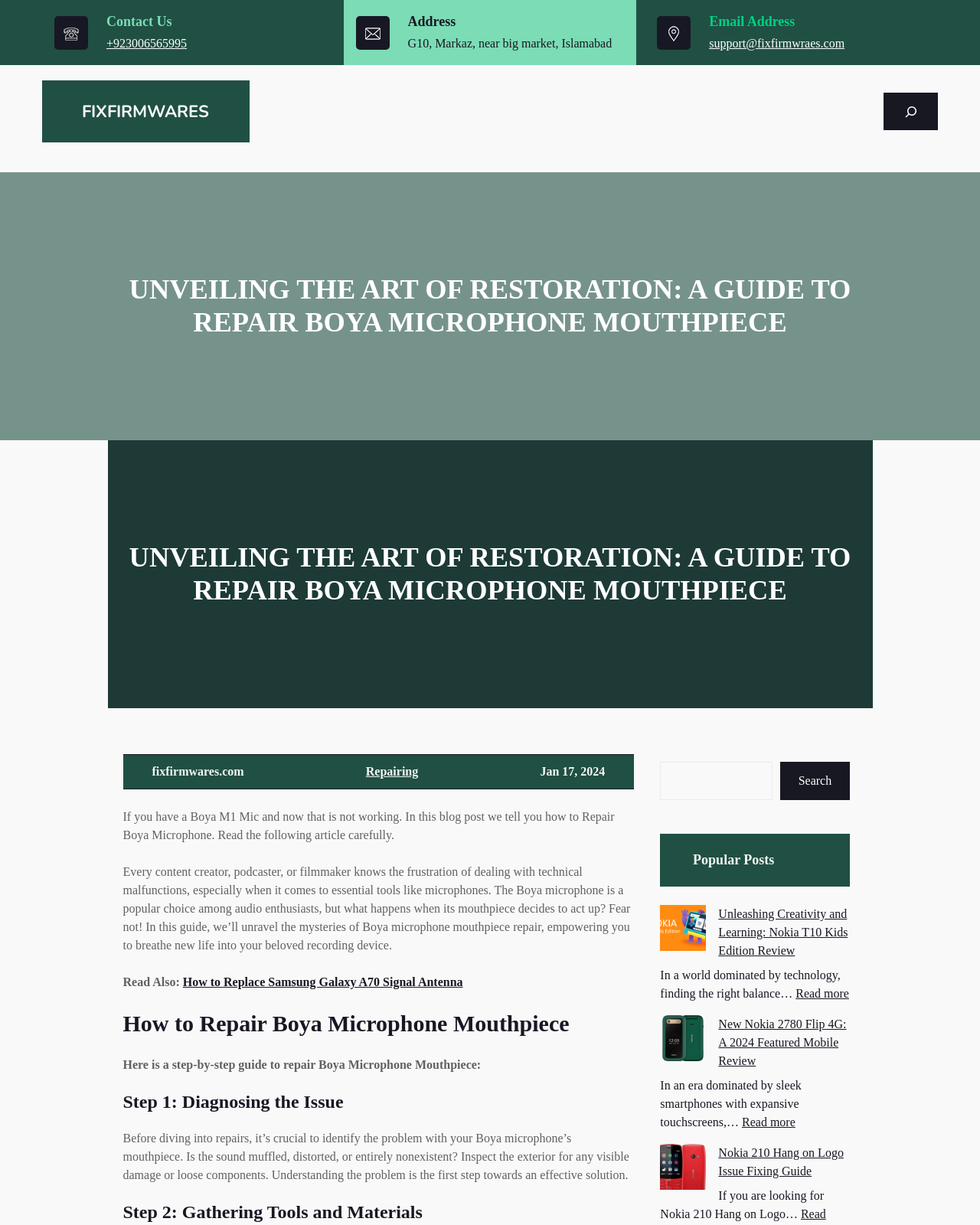Extract the bounding box coordinates for the described element: "Repairing". The coordinates should be represented as four float numbers between 0 and 1: [left, top, right, bottom].

[0.373, 0.625, 0.427, 0.635]